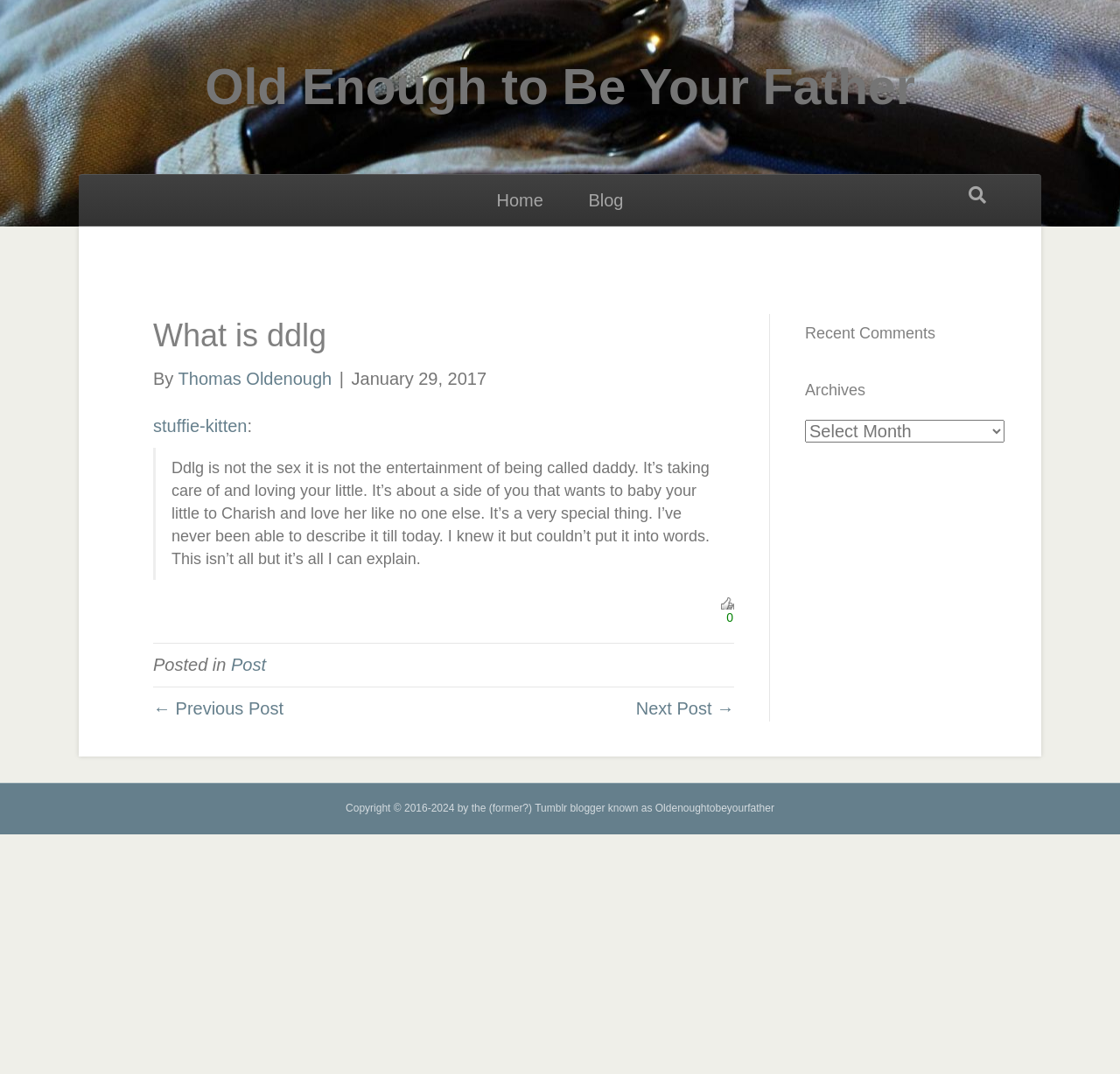What is the category of the article?
Please look at the screenshot and answer in one word or a short phrase.

Post